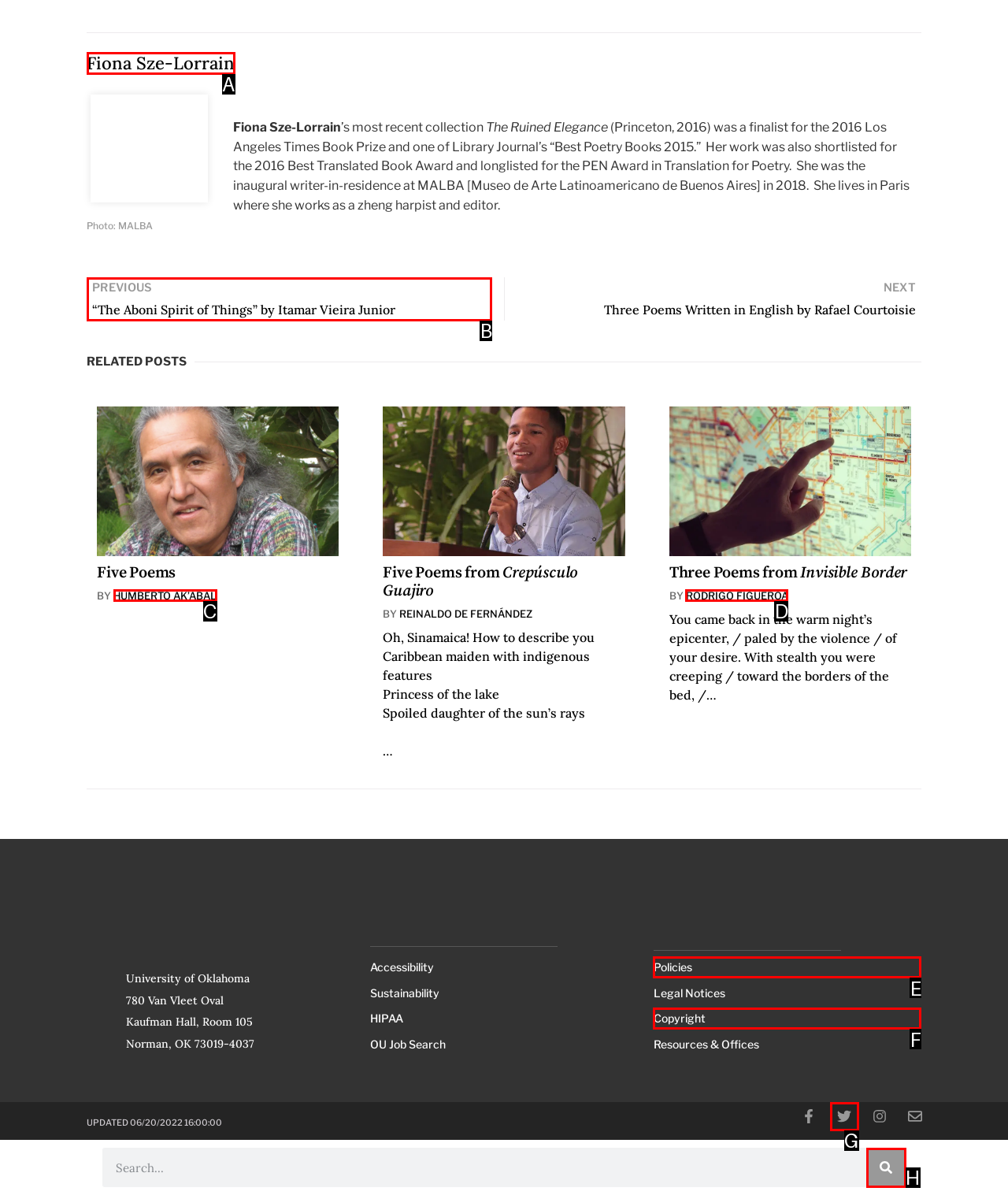For the instruction: View Fiona Sze-Lorrain's profile, determine the appropriate UI element to click from the given options. Respond with the letter corresponding to the correct choice.

A